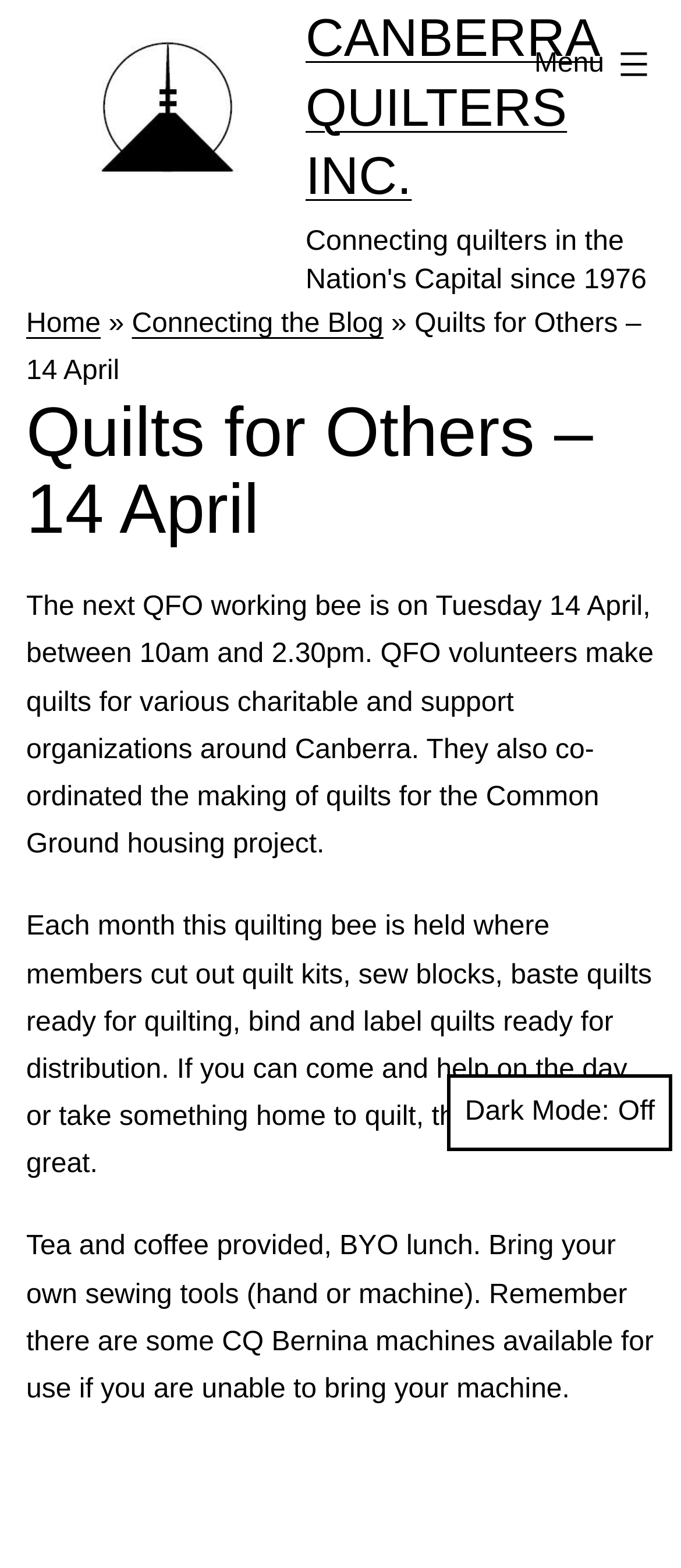Please find and give the text of the main heading on the webpage.

Quilts for Others – 14 April